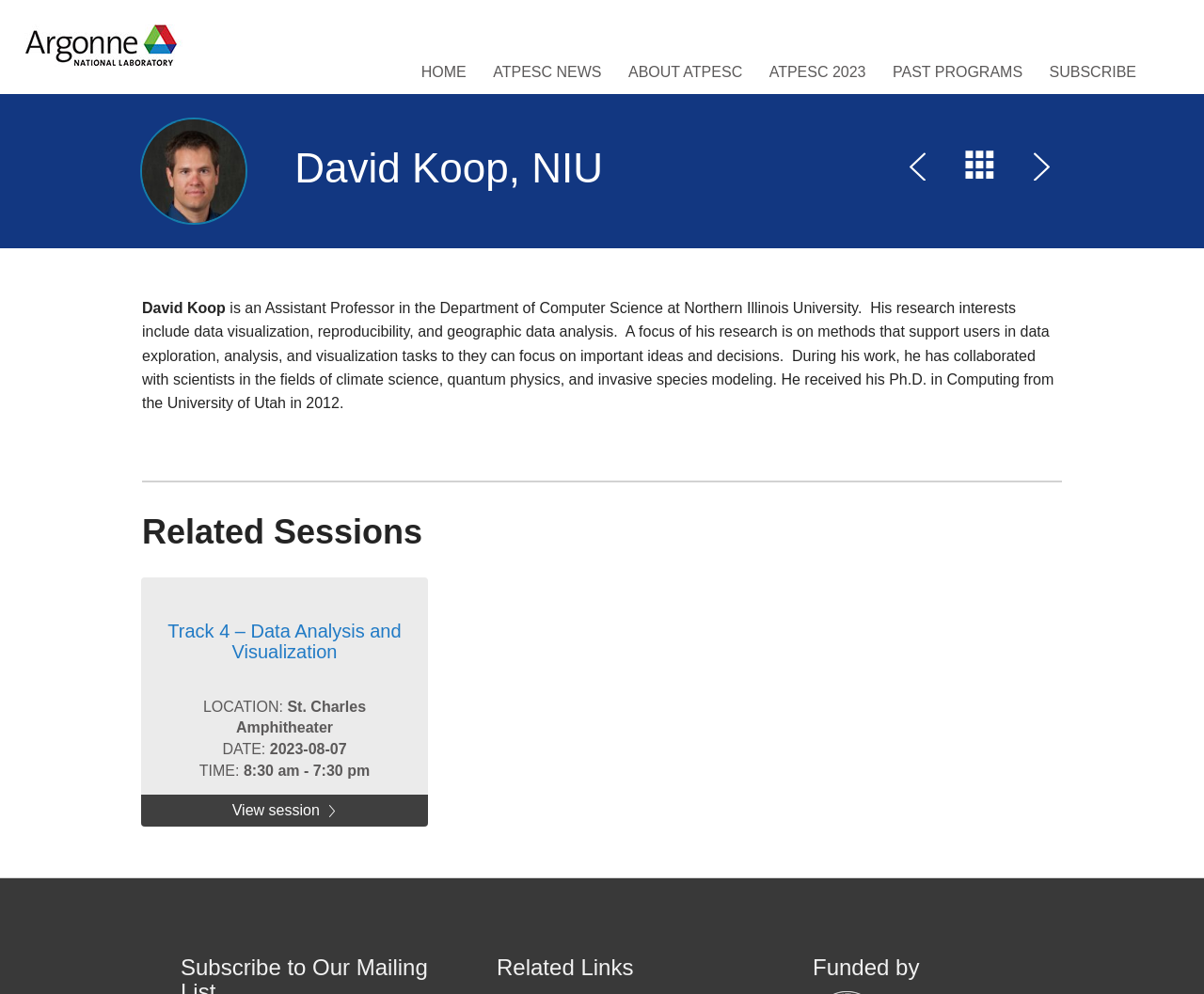What is David Koop's profession?
Identify the answer in the screenshot and reply with a single word or phrase.

Assistant Professor